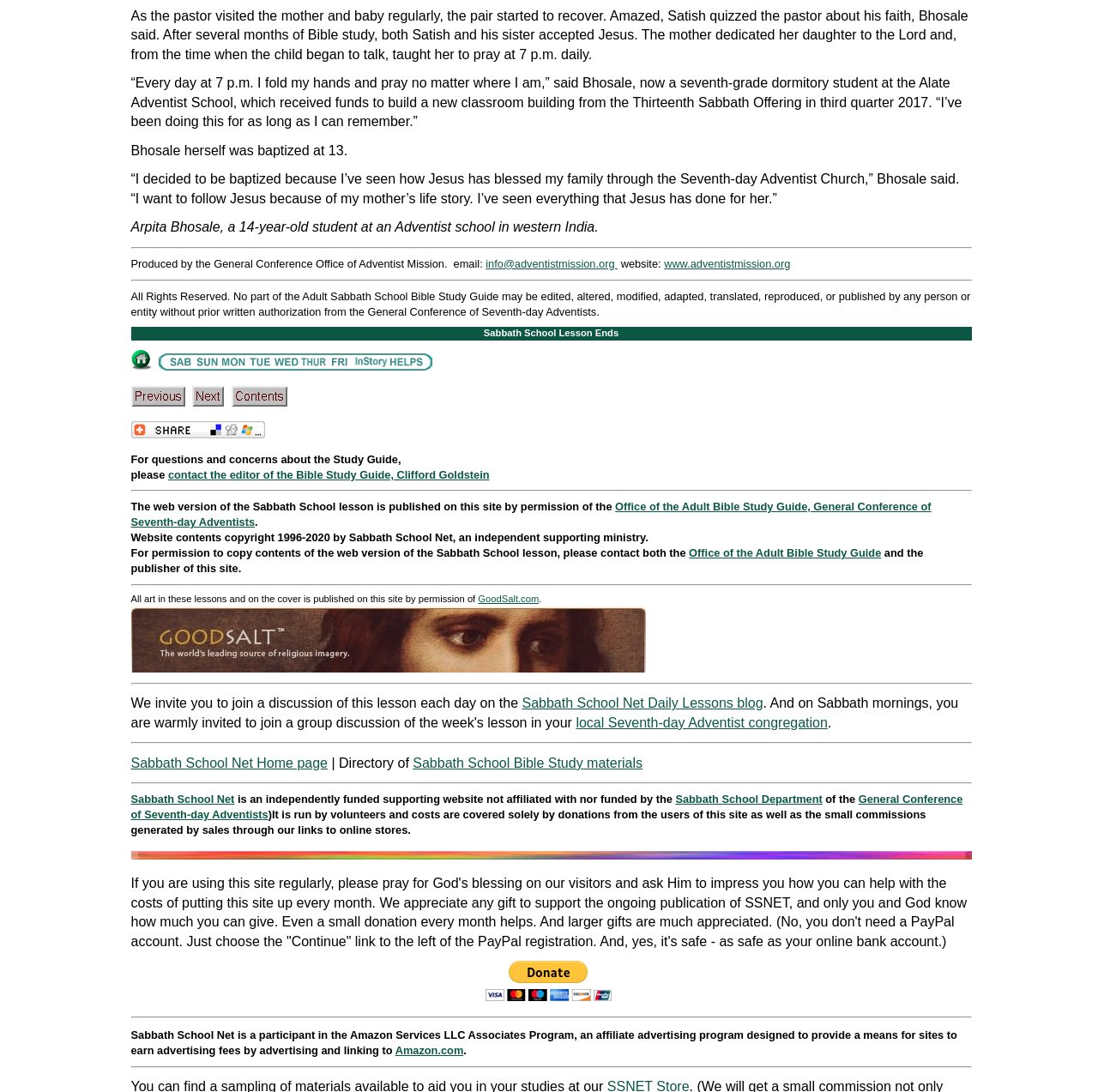With reference to the image, please provide a detailed answer to the following question: What is the purpose of the Sabbath School Lesson?

The purpose of the Sabbath School Lesson is to provide a Bible study guide for individuals to study and learn from the Bible. It is published by the General Conference Office of Adventist Mission.